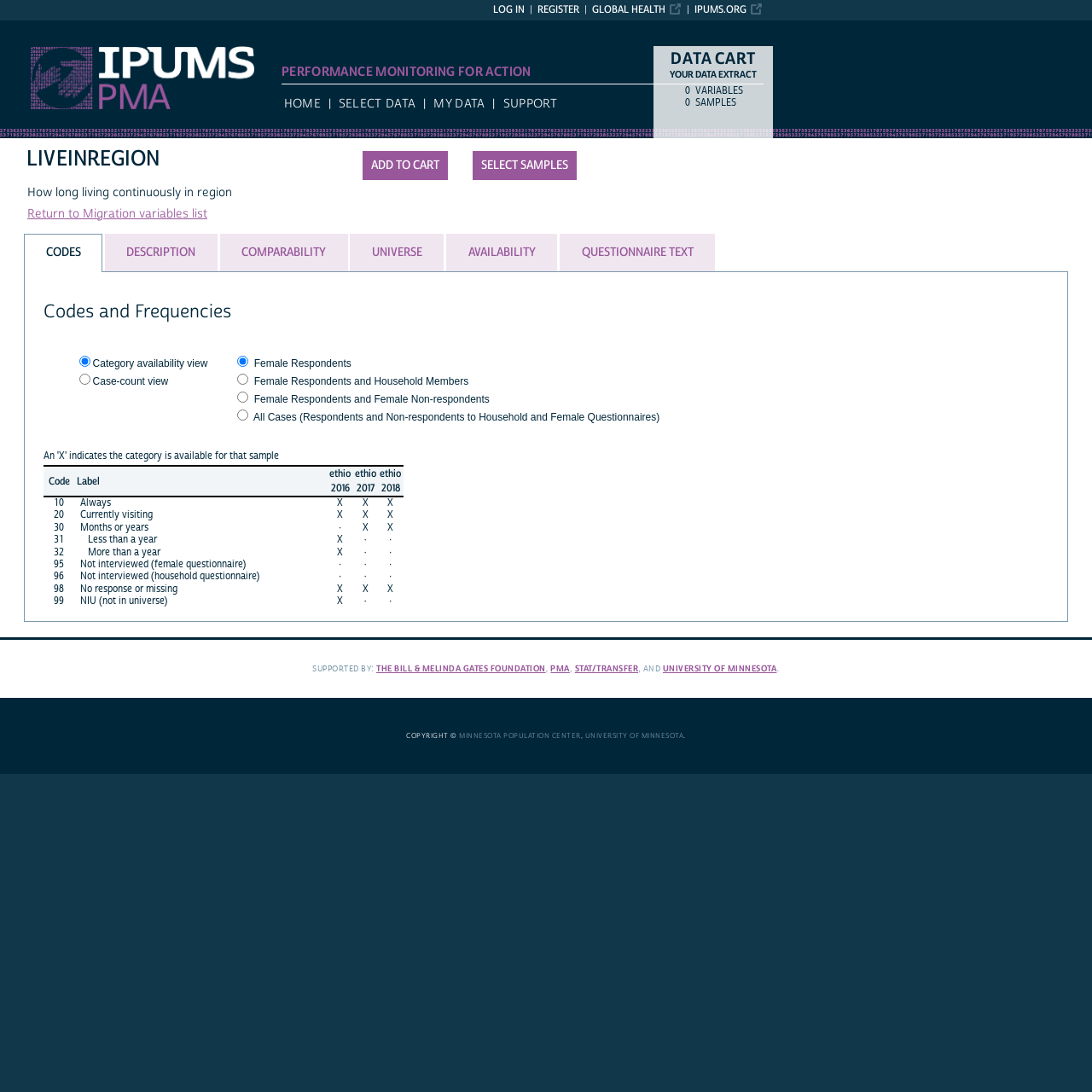Write an extensive caption that covers every aspect of the webpage.

The webpage is titled "IPUMS PMA: descr: LIVEINREGION" and has a navigation menu at the top with links to "IPUMS.ORG", "GLOBAL HEALTH", "REGISTER", and "LOG IN". Below the navigation menu, there is a heading "PERFORMANCE MONITORING FOR ACTION" and a set of links to "HOME", "SELECT DATA", "MY DATA", and "SUPPORT".

On the left side of the page, there is a section titled "DATA CART" with a table containing two rows and two columns. The first column has headers "0" and "VARIABLES", and the second column has headers "0" and "SAMPLES".

In the main content area, there is a button "Add to cart" and a link "SELECT SAMPLES". Below these elements, there is a section titled "LIVEINREGION" with a description "How long living continuously in region". There is also a link "Return to Migration variables list".

Below the "LIVEINREGION" section, there is a tab list with five tabs: "CODES", "DESCRIPTION", "COMPARABILITY", "UNIVERSE", and "QUESTIONNAIRE TEXT". The "CODES" tab is currently selected and expanded, displaying a table with three columns: "Code", "Label", and "ethio 2016", "ethio 2017", and "ethio 2018". The table has three rows with data, and each cell contains either a code, a label, or an availability indicator ("X" or "·").

There are also several radio buttons below the table, allowing the user to select different views, such as "Category availability view", "Case-count view", and different respondent types.